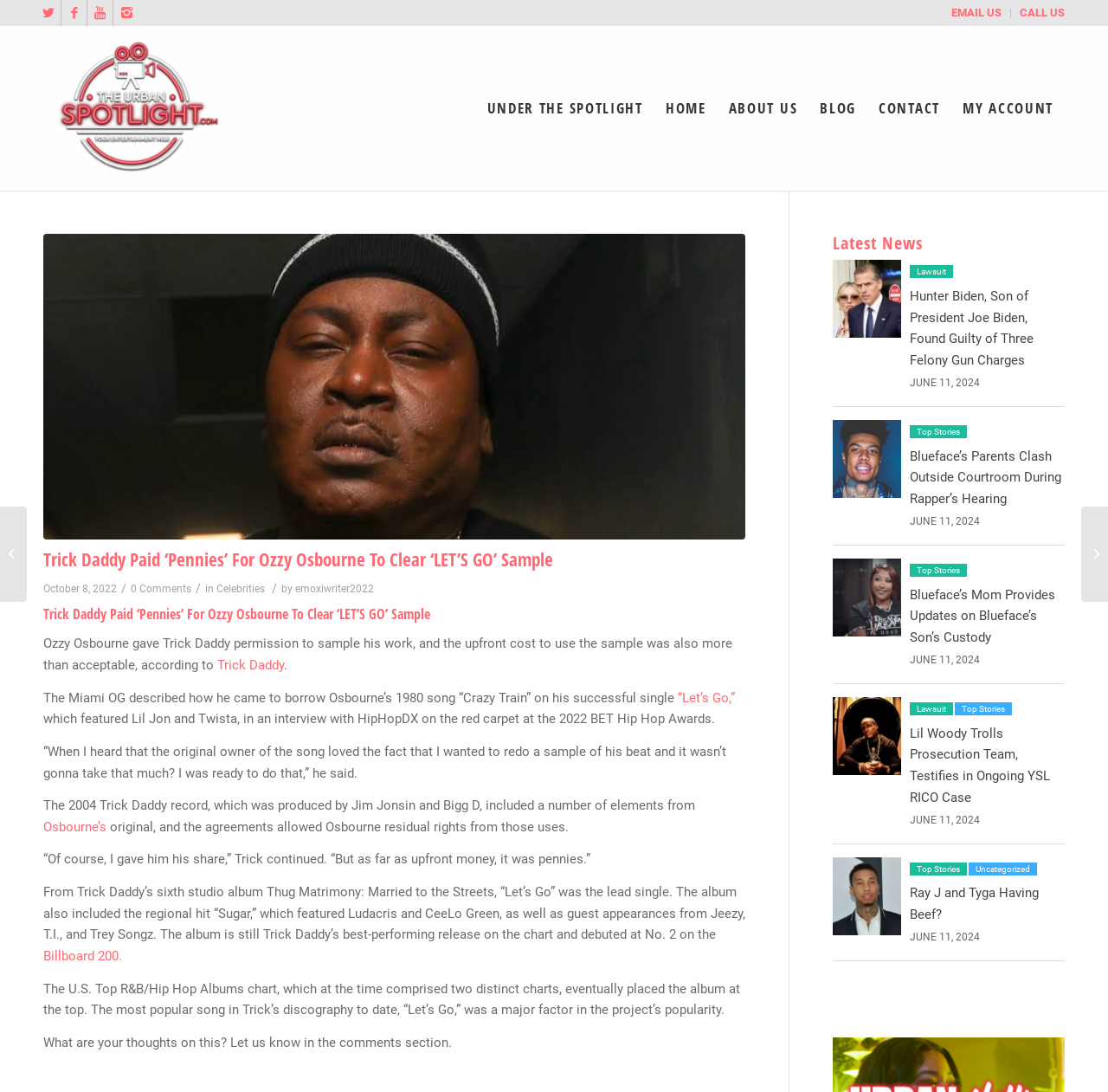Look at the image and give a detailed response to the following question: How many social media links are there at the top?

I counted the number of social media links at the top of the webpage, which are Twitter, Facebook, Youtube, and Instagram, and found that there are 4 links.